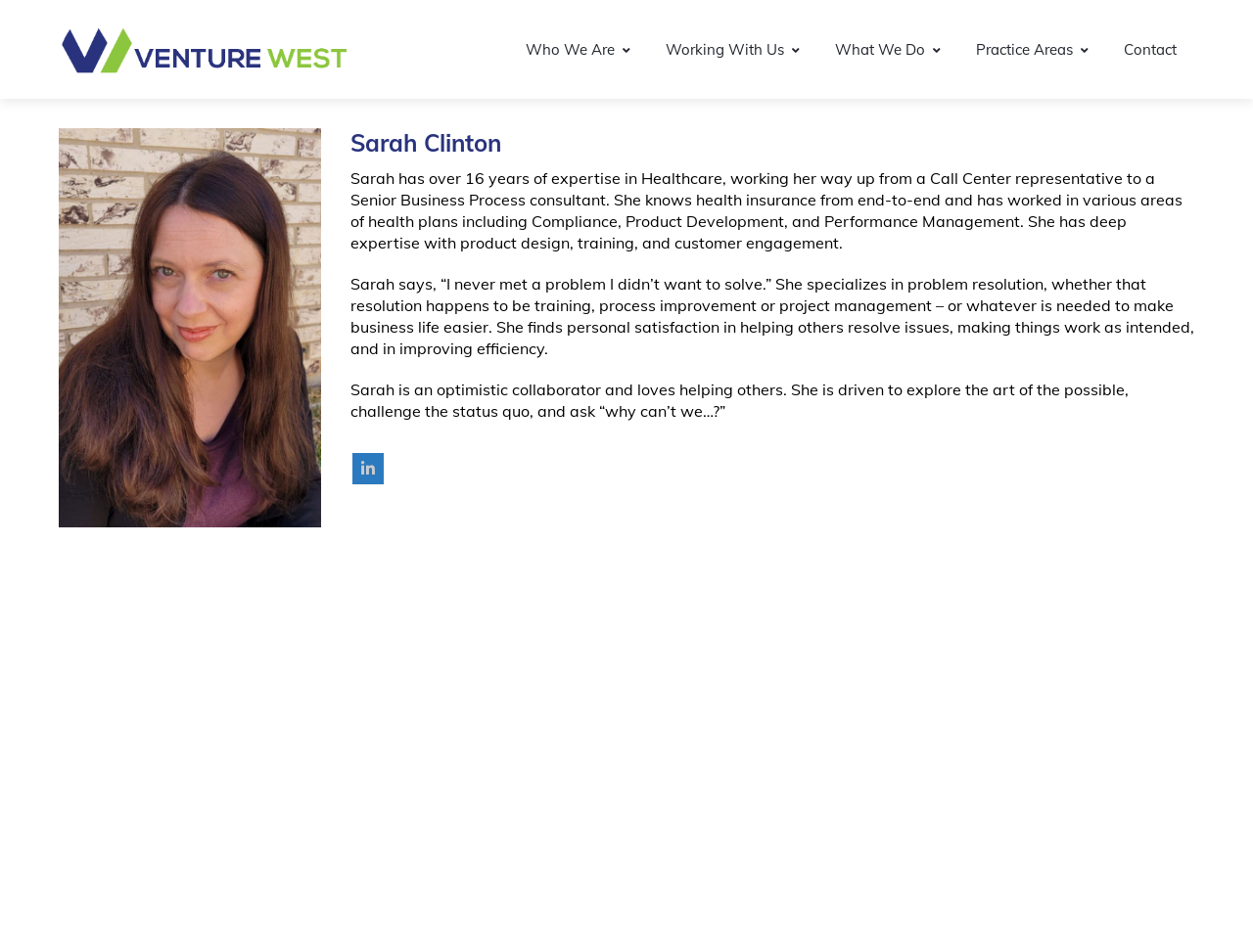Describe all the significant parts and information present on the webpage.

The webpage is about Sarah Clinton, a professional with expertise in Healthcare, and her affiliation with Venture West Group. At the top left, there is a link to Venture West Group, accompanied by an image with the same name. 

Below the Venture West Group link, there is a row of five links: "Who We Are", "Working With Us", "What We Do", "Practice Areas", and "Contact", which are evenly spaced and aligned horizontally. 

To the right of the Venture West Group image, there is a figure with an image, which is positioned above a heading that reads "Sarah Clinton". 

Below the heading, there are three paragraphs of text that describe Sarah Clinton's professional background, skills, and personality. The text explains that Sarah has over 16 years of experience in Healthcare, has worked in various areas, and specializes in problem resolution. It also mentions her personal qualities, such as being an optimistic collaborator and driven to explore new possibilities. 

At the bottom right of the text, there is a small link with an icon.